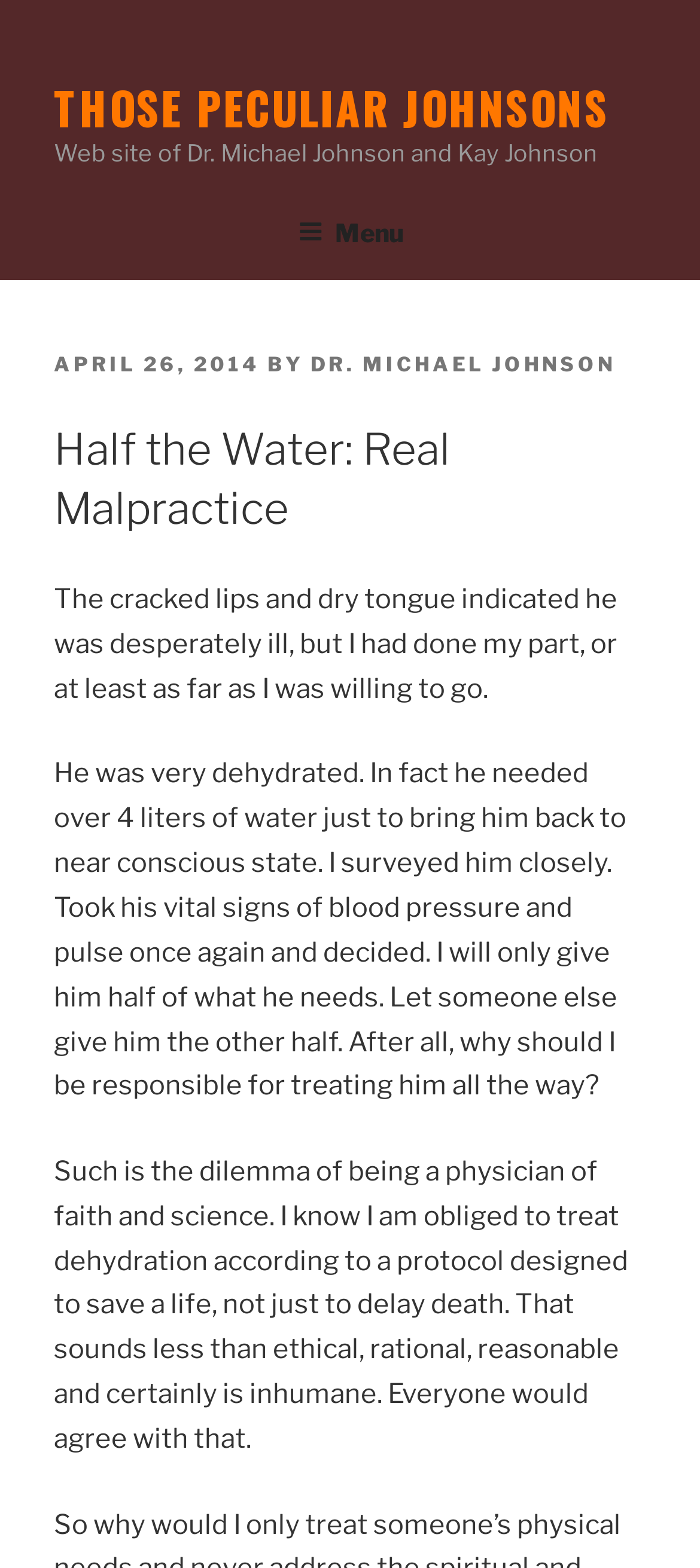Respond to the following question using a concise word or phrase: 
What is the dilemma of the physician?

Treating dehydration